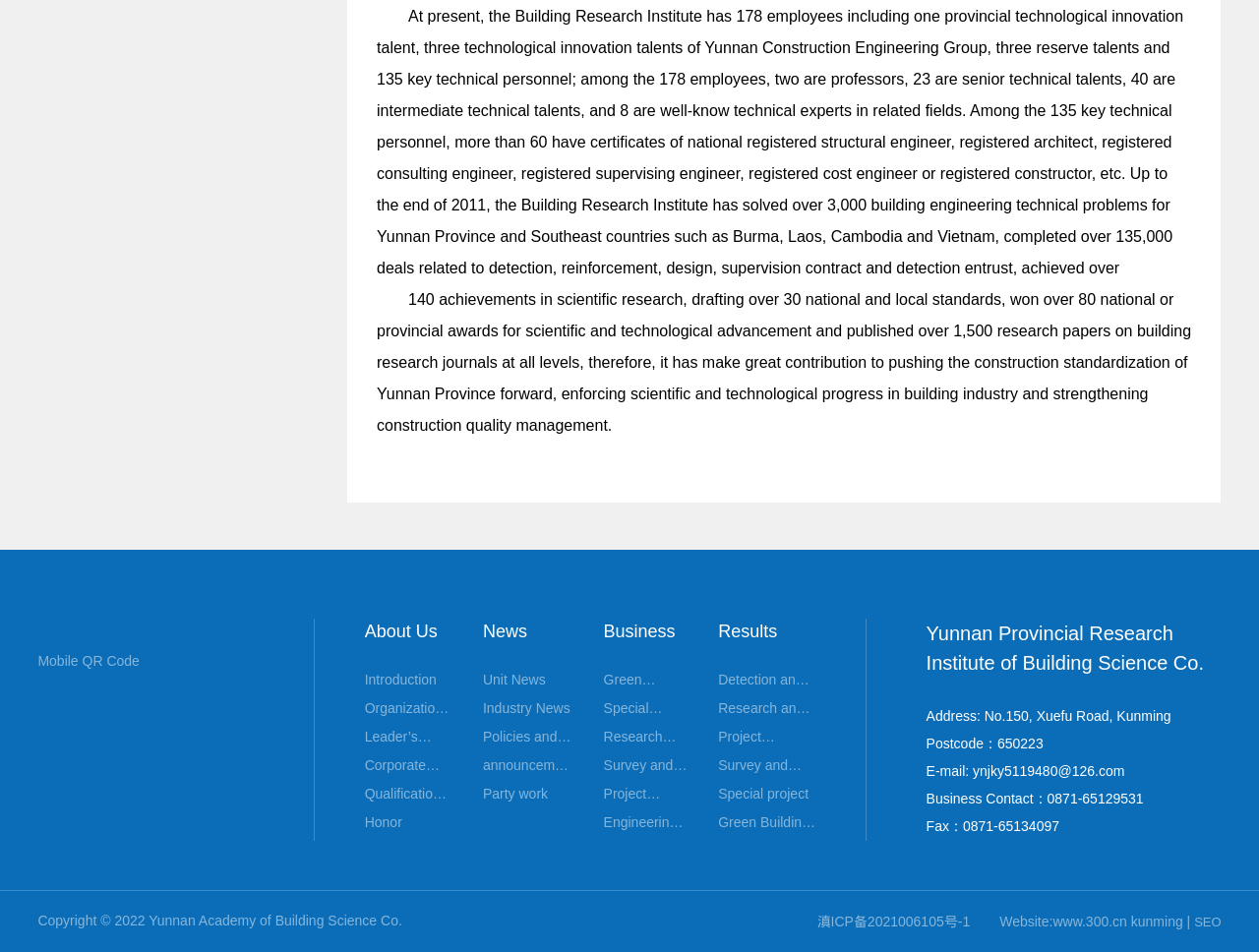Locate the bounding box coordinates of the clickable part needed for the task: "Search for something".

None